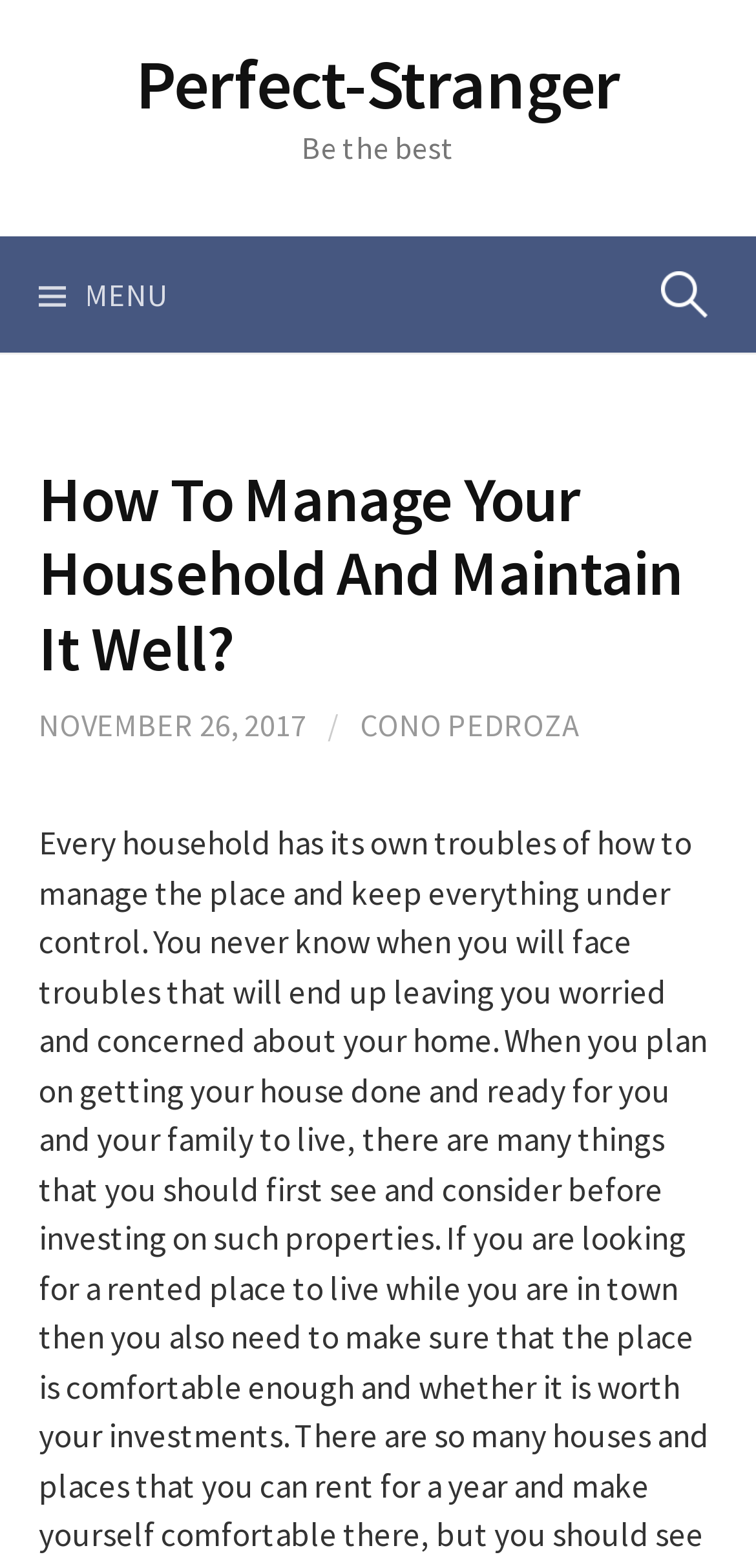When was the article published?
Give a detailed response to the question by analyzing the screenshot.

The publication date of the article can be found at the bottom of the main heading, which is 'NOVEMBER 26, 2017'. This is a link element that suggests it is the publication date.